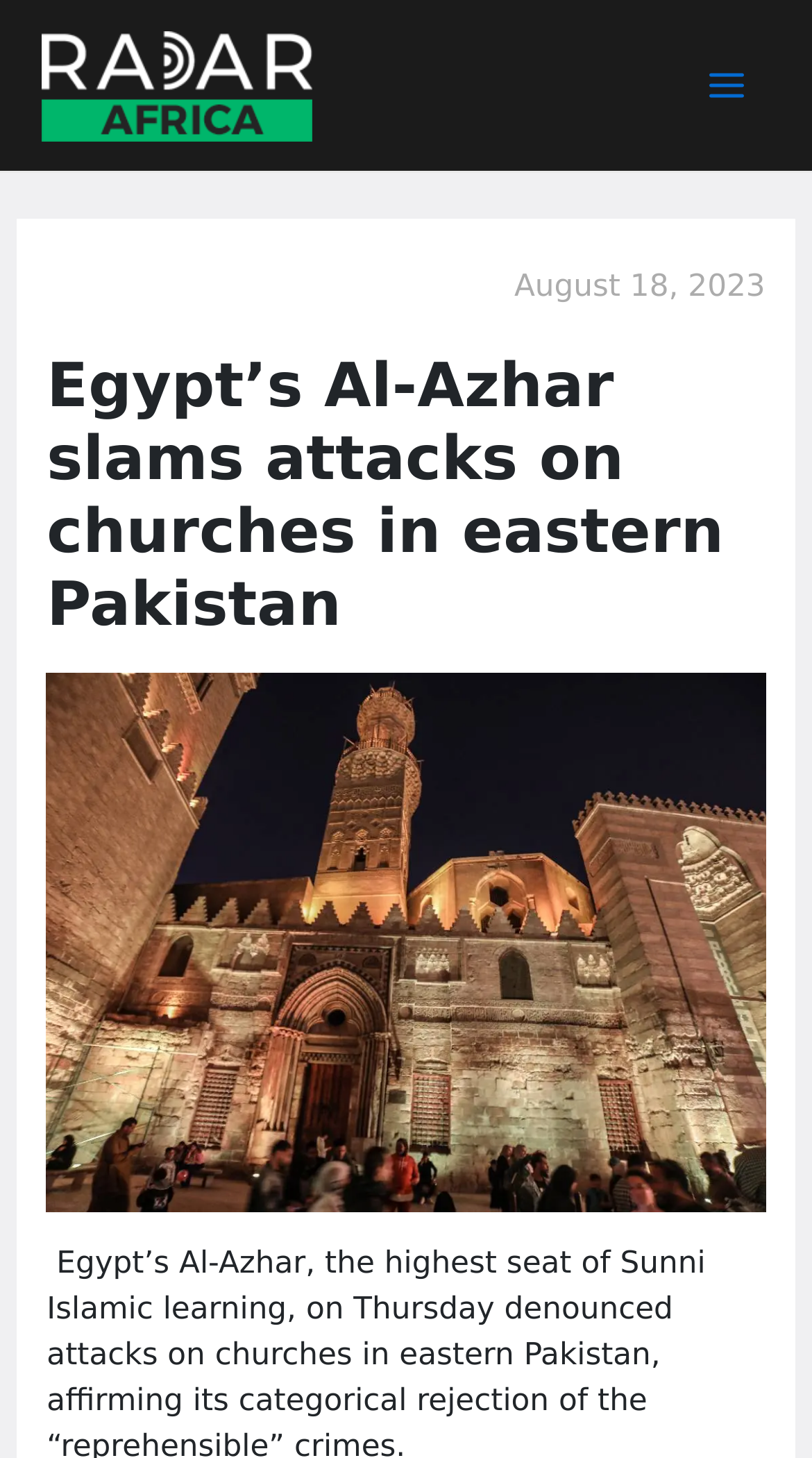What is the name of the Africa-related section?
Answer the question with a single word or phrase, referring to the image.

Radar Africa